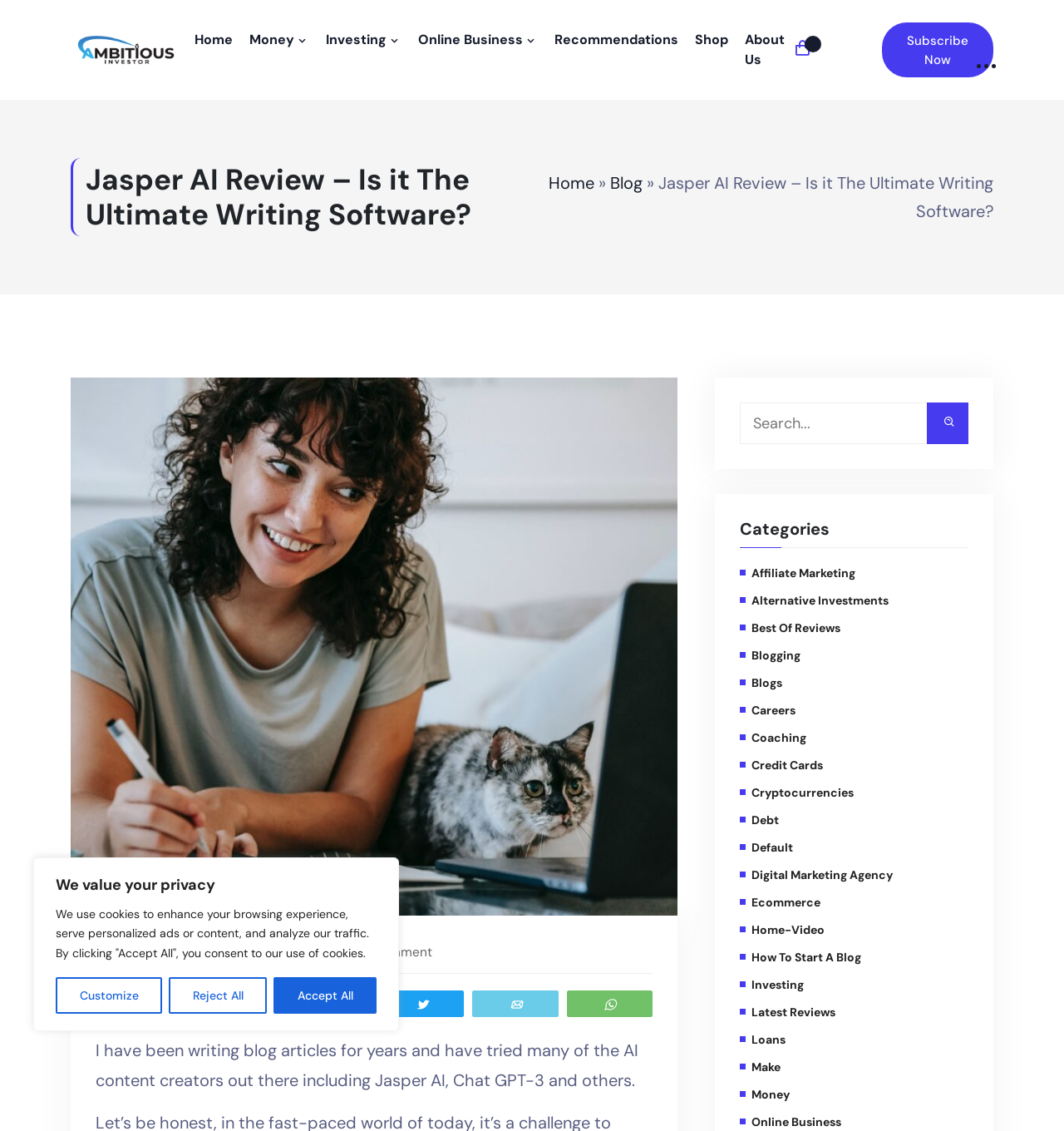Based on the provided description, "Money", find the bounding box of the corresponding UI element in the screenshot.

[0.706, 0.961, 0.742, 0.974]